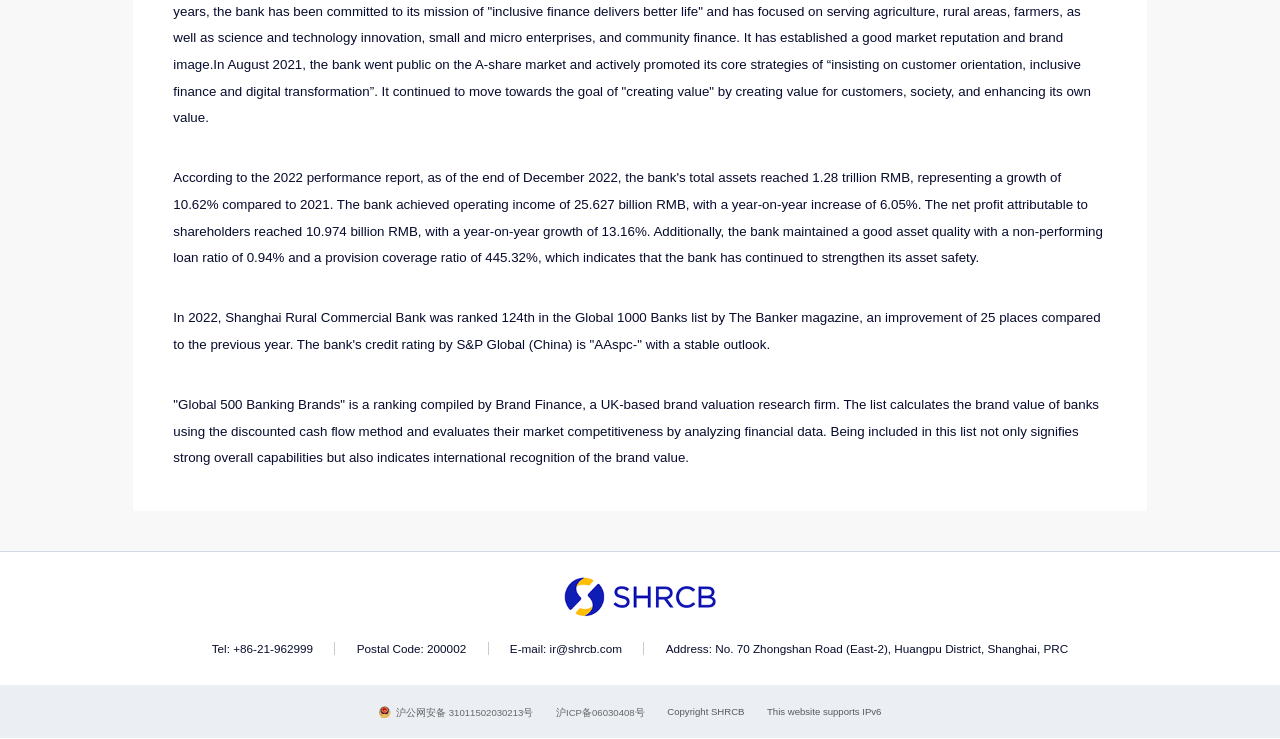Using the webpage screenshot, find the UI element described by 沪公网安备 31011502030213号. Provide the bounding box coordinates in the format (top-left x, top-left y, bottom-right x, bottom-right y), ensuring all values are floating point numbers between 0 and 1.

[0.309, 0.956, 0.417, 0.971]